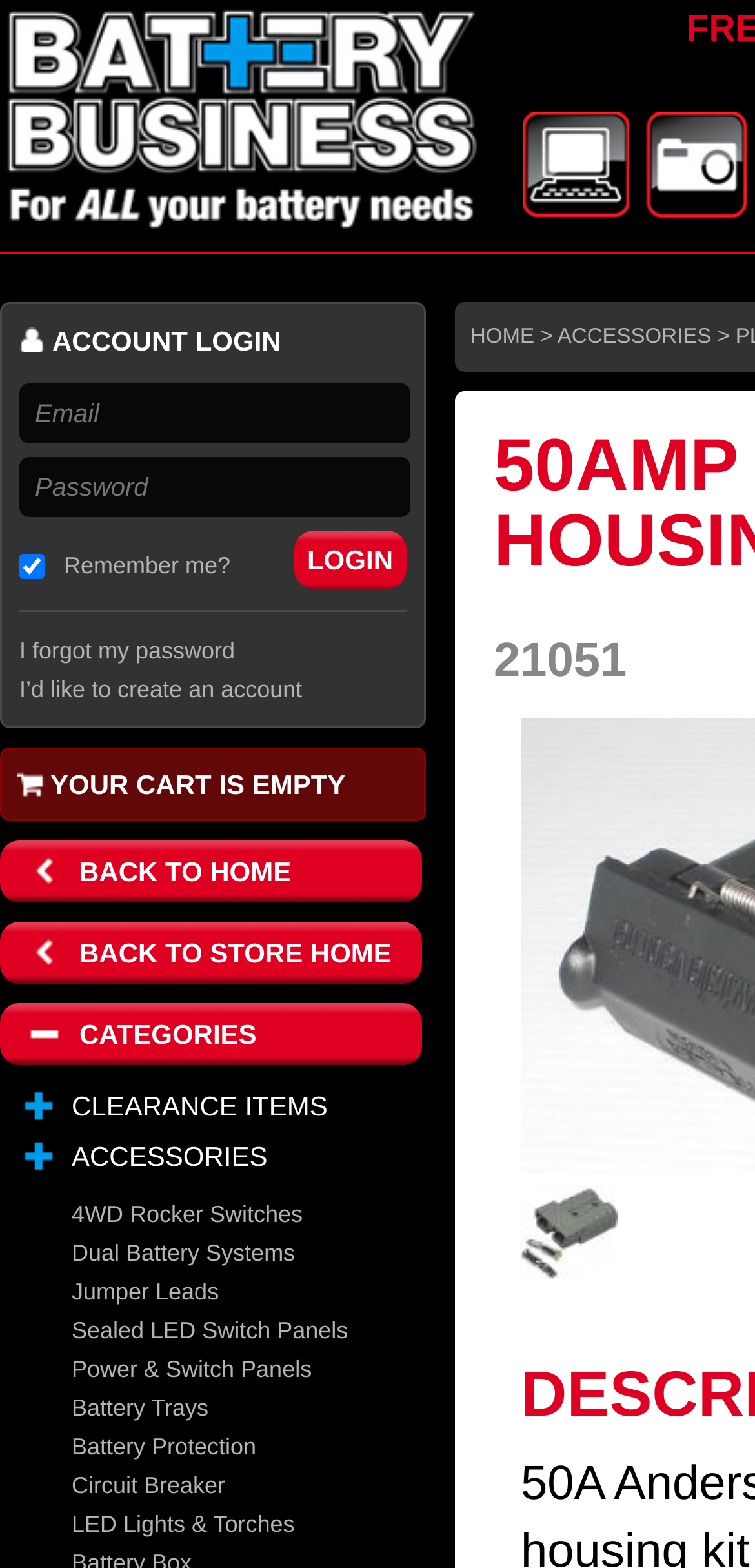What is the login button text?
Based on the image, respond with a single word or phrase.

LOGIN